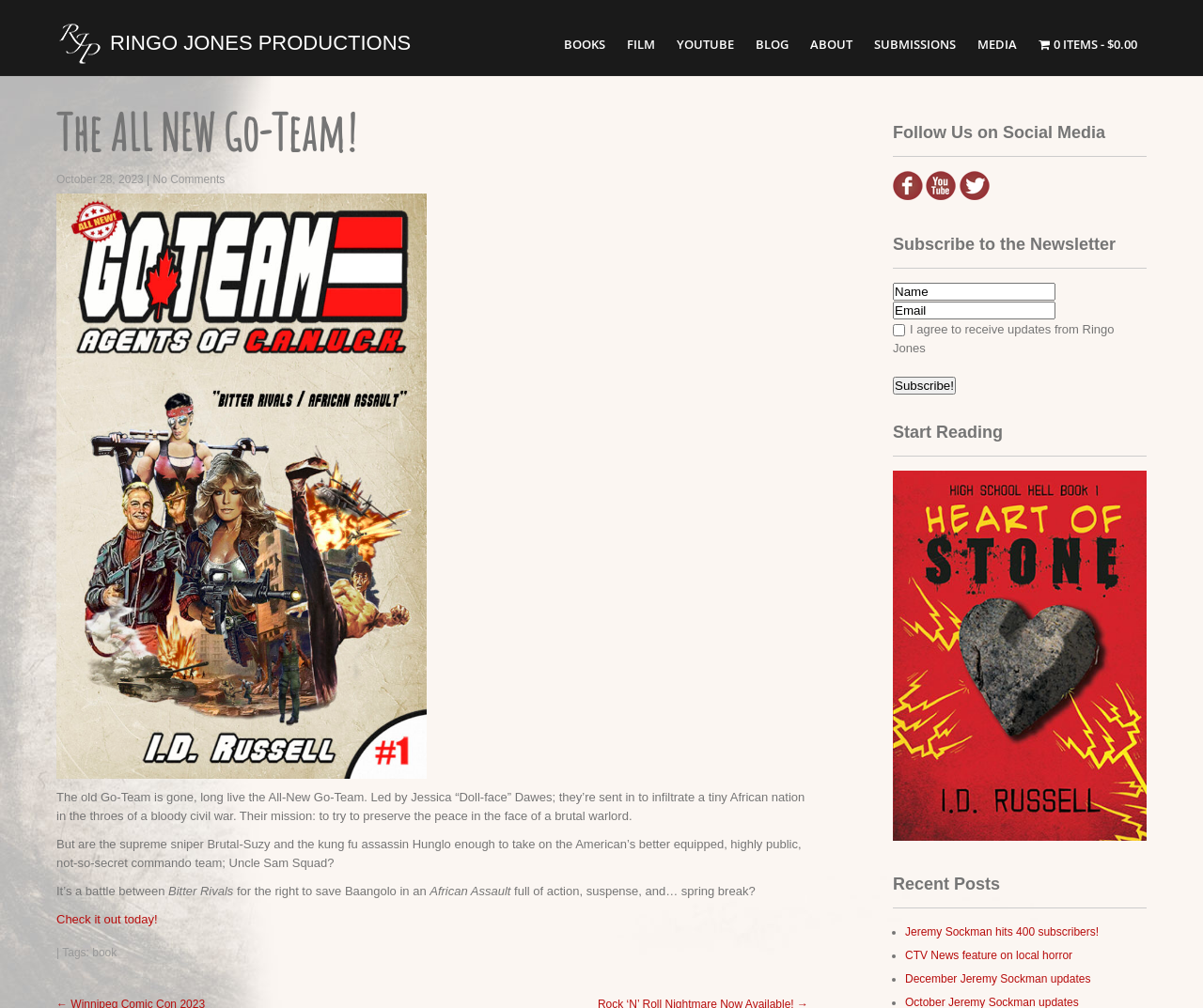Identify the bounding box coordinates of the clickable region required to complete the instruction: "Check out the latest post". The coordinates should be given as four float numbers within the range of 0 and 1, i.e., [left, top, right, bottom].

[0.047, 0.905, 0.131, 0.919]